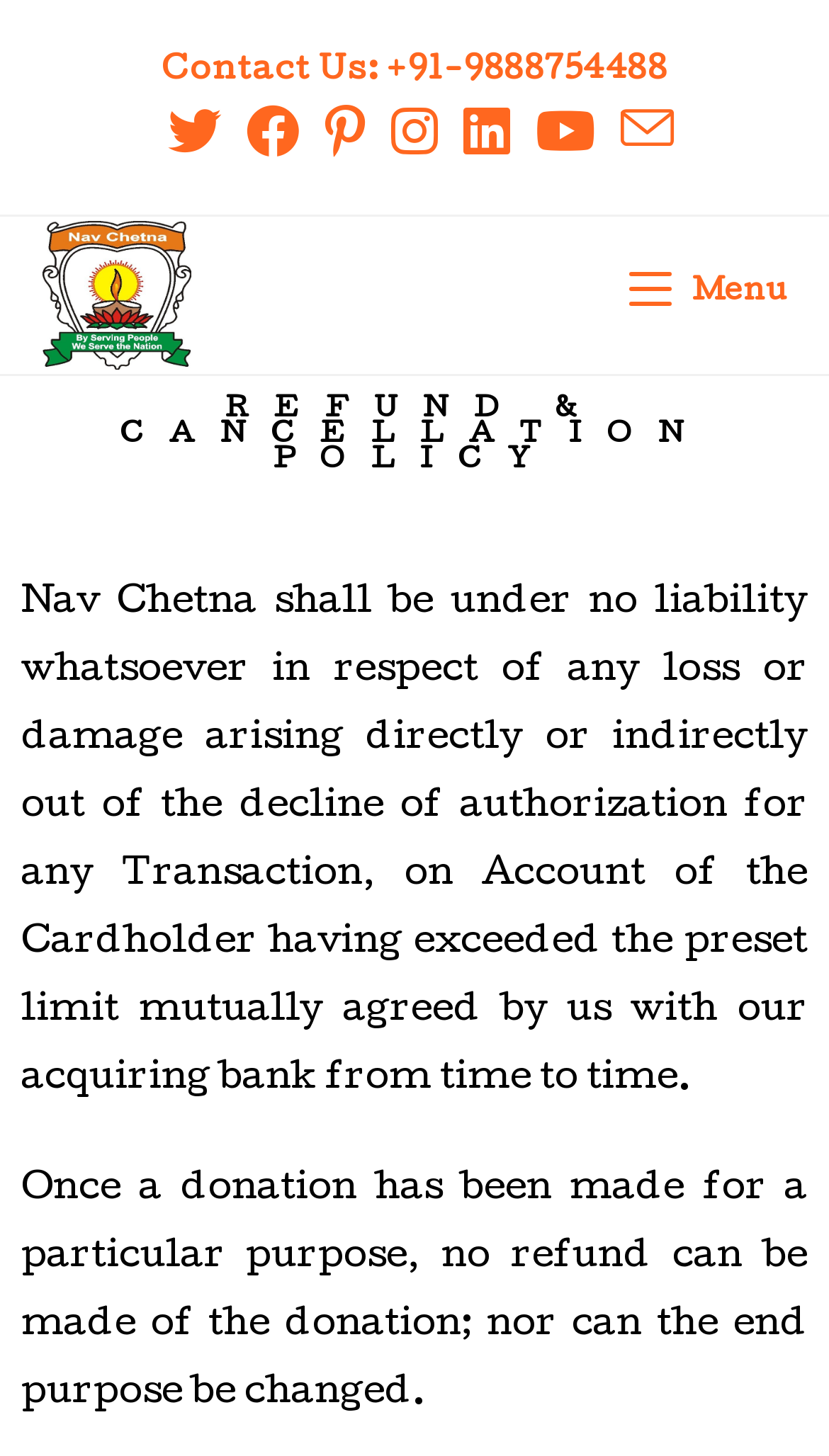Determine the bounding box coordinates of the area to click in order to meet this instruction: "Read refund and cancellation policy".

[0.051, 0.273, 0.949, 0.325]